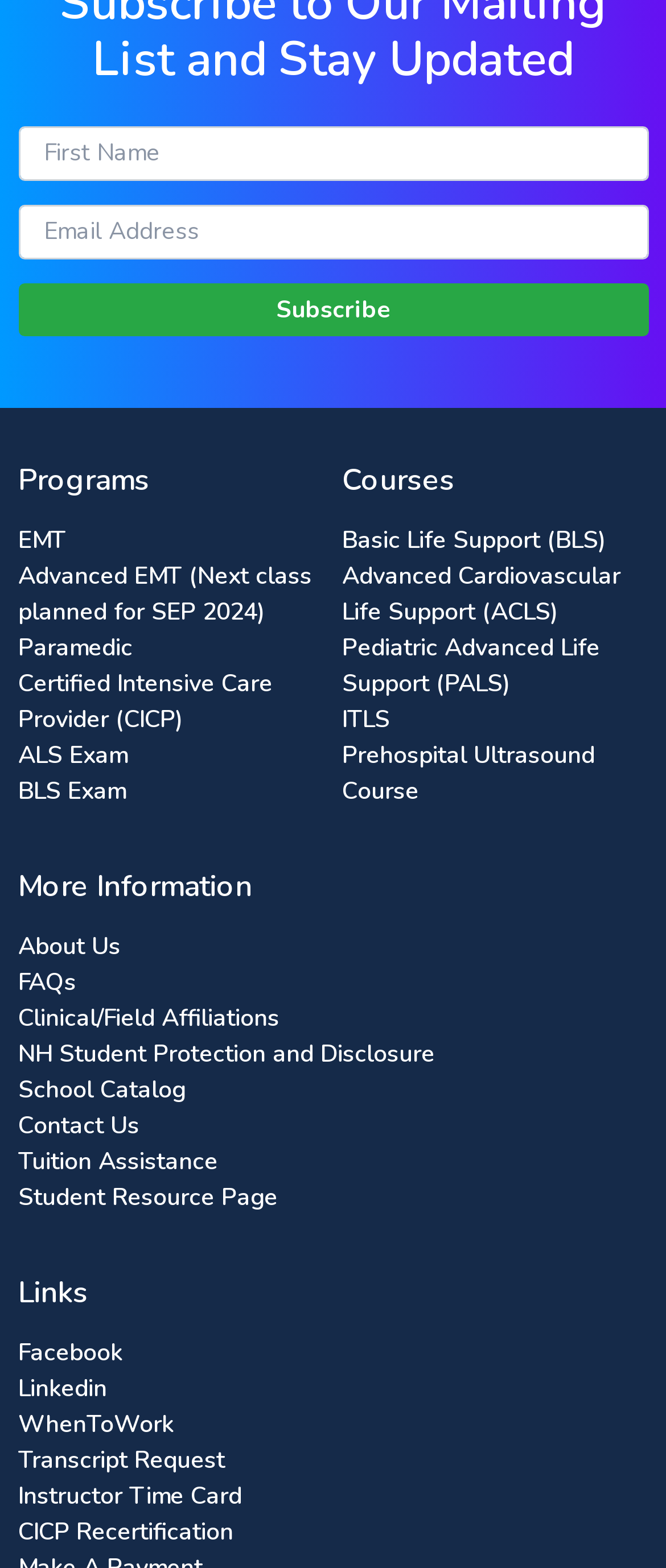Kindly provide the bounding box coordinates of the section you need to click on to fulfill the given instruction: "Enter first name".

[0.027, 0.081, 0.973, 0.115]